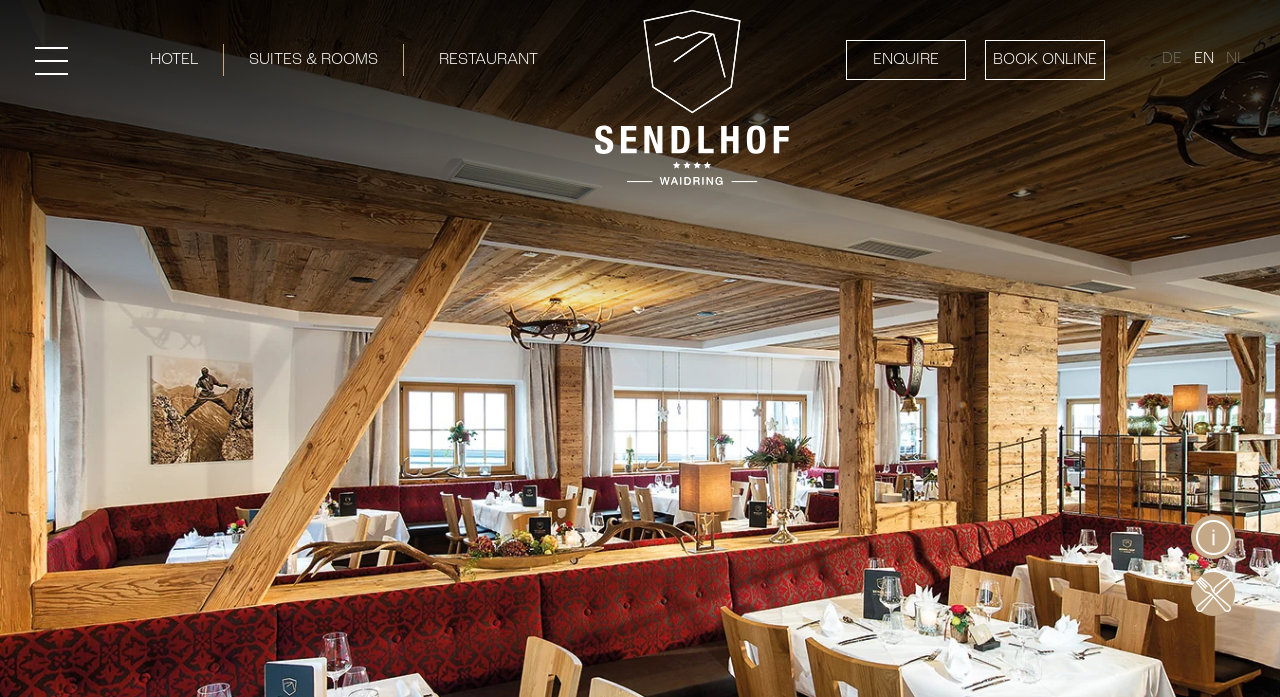What type of information is provided in the 'Good to know' section?
Using the screenshot, give a one-word or short phrase answer.

Useful information